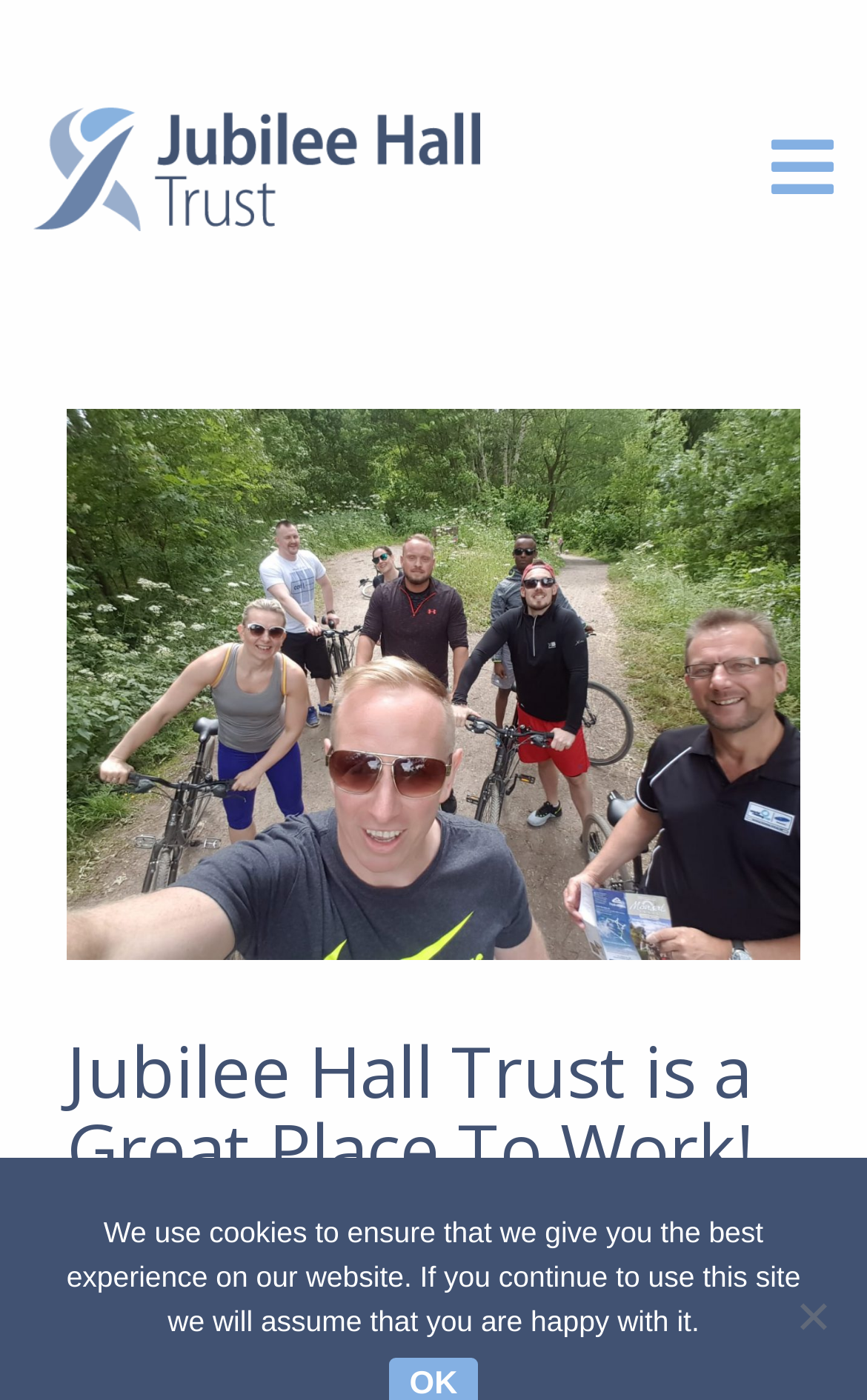What is the response to the cookie policy?
Carefully examine the image and provide a detailed answer to the question.

The response to the cookie policy is 'No', which is located at the bottom right corner of the webpage. The bounding box coordinates of the response are [0.91, 0.924, 0.962, 0.956], which indicates its position on the webpage.